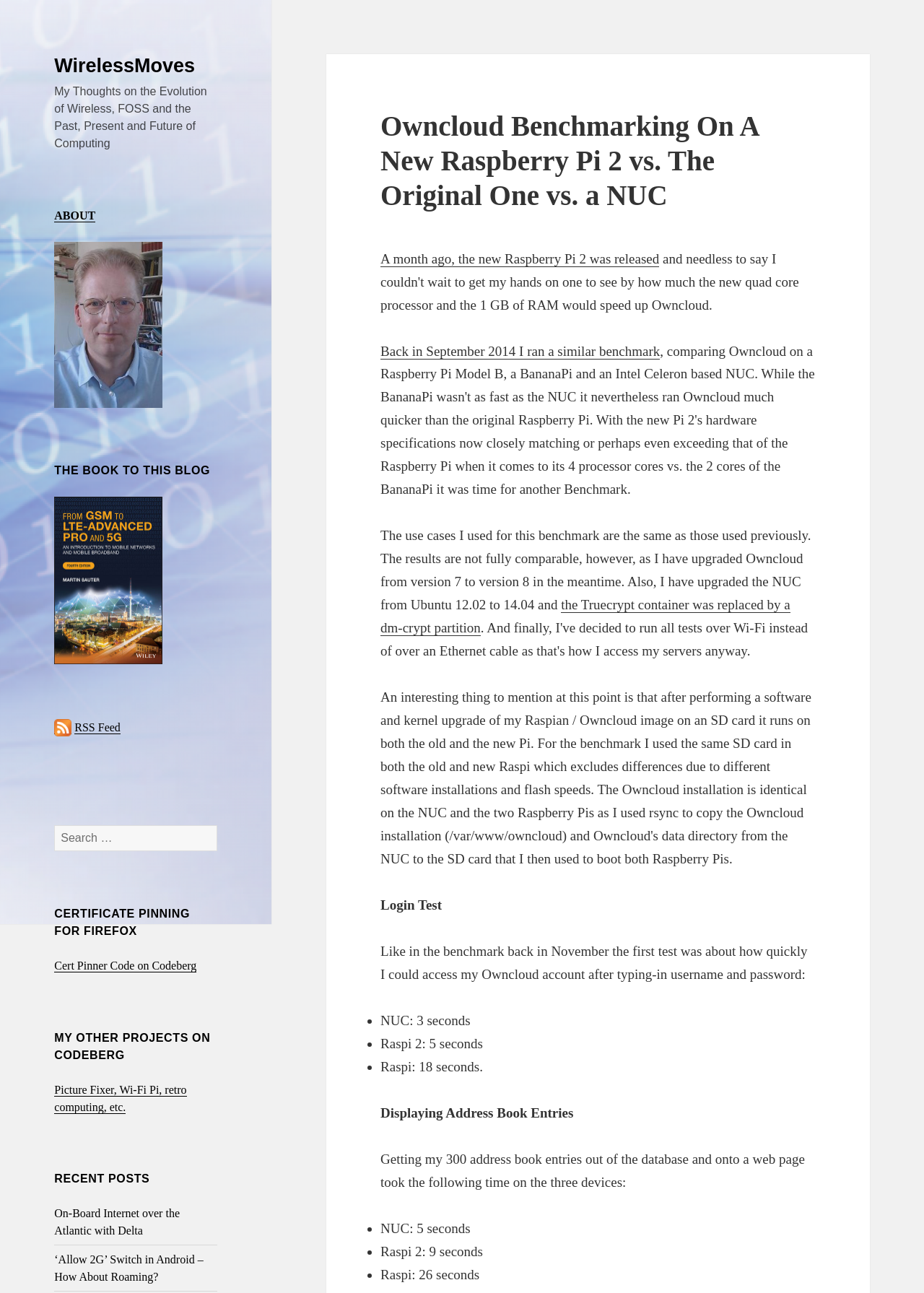Please provide a one-word or short phrase answer to the question:
What is the name of the blog?

WirelessMoves